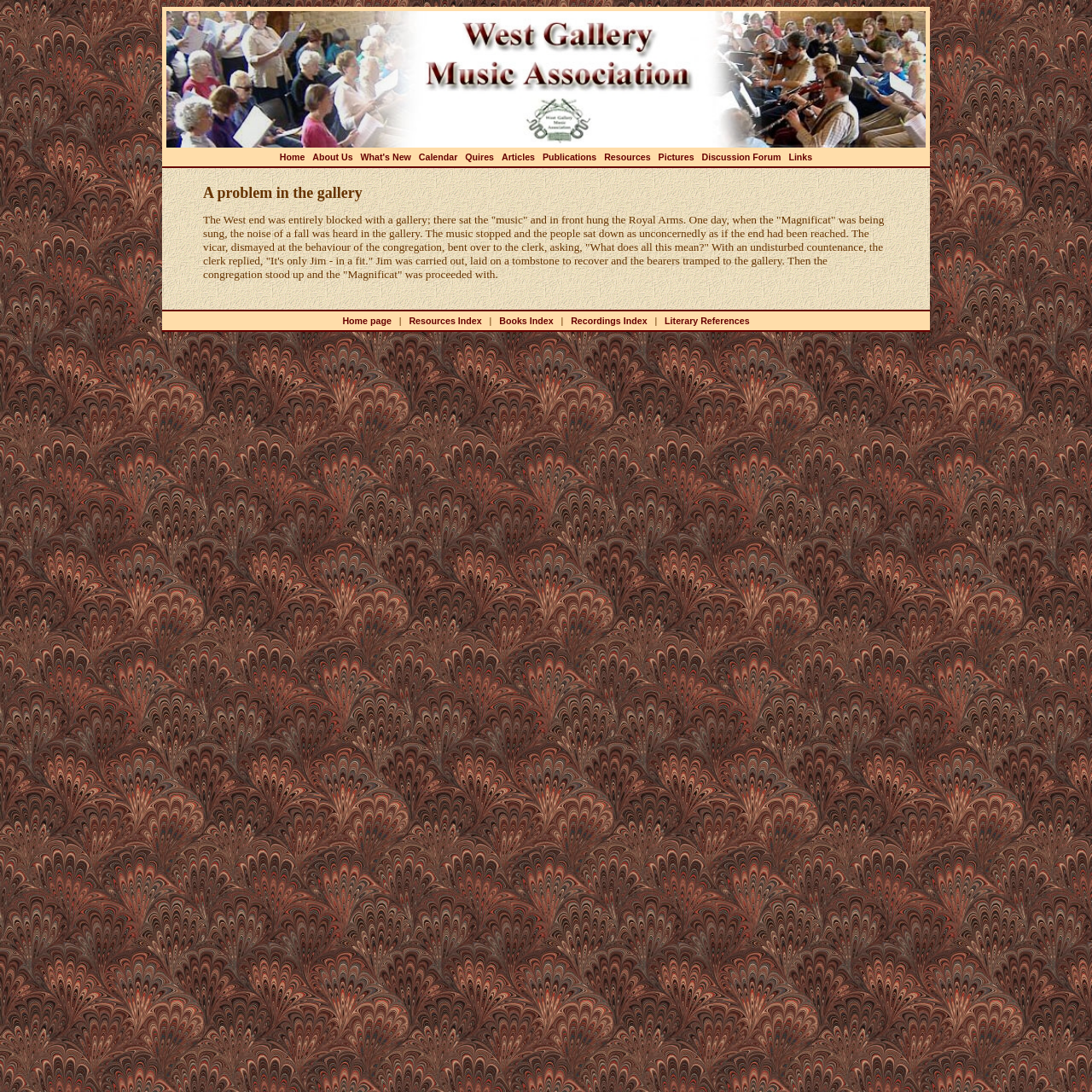Determine the coordinates of the bounding box for the clickable area needed to execute this instruction: "Click the 'Discussion Forum' link".

[0.643, 0.139, 0.715, 0.148]